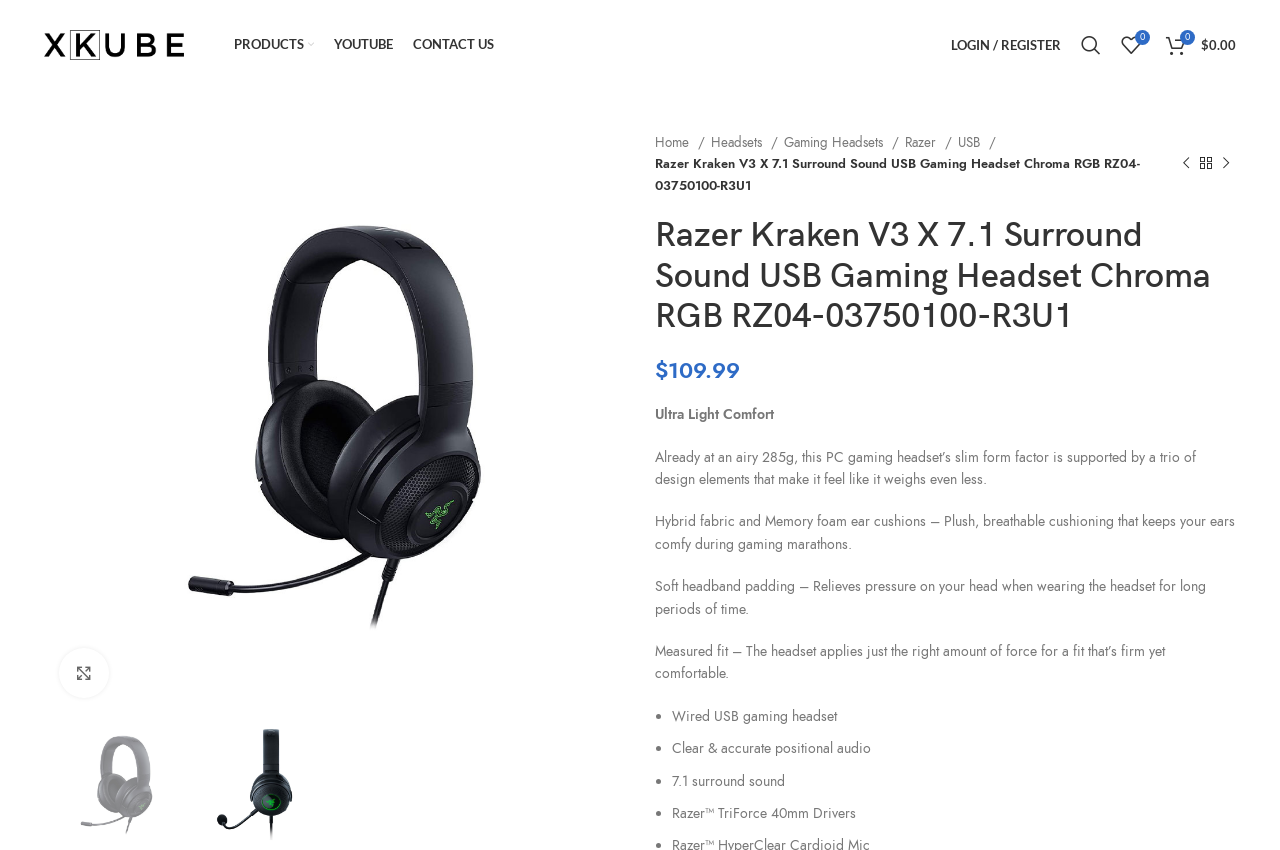Please provide the bounding box coordinates for the UI element as described: "Click to enlarge". The coordinates must be four floats between 0 and 1, represented as [left, top, right, bottom].

[0.046, 0.762, 0.085, 0.821]